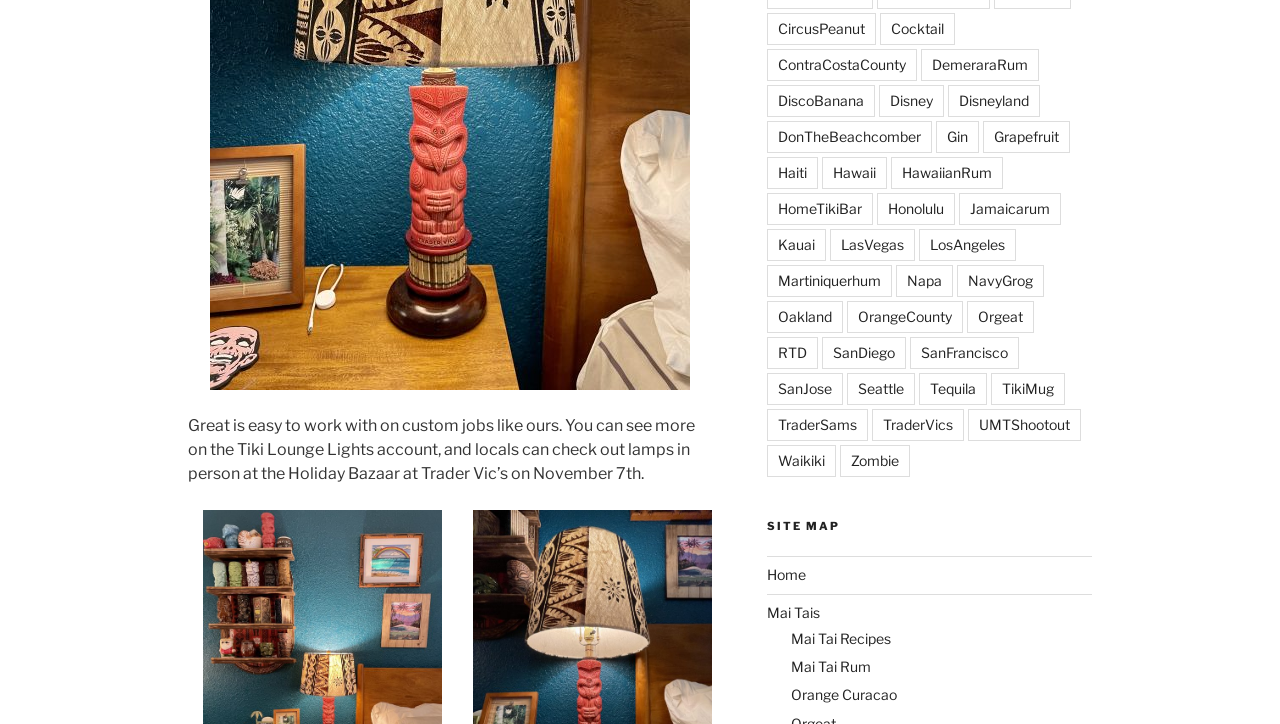Please provide the bounding box coordinates in the format (top-left x, top-left y, bottom-right x, bottom-right y). Remember, all values are floating point numbers between 0 and 1. What is the bounding box coordinate of the region described as: Contact Us

None